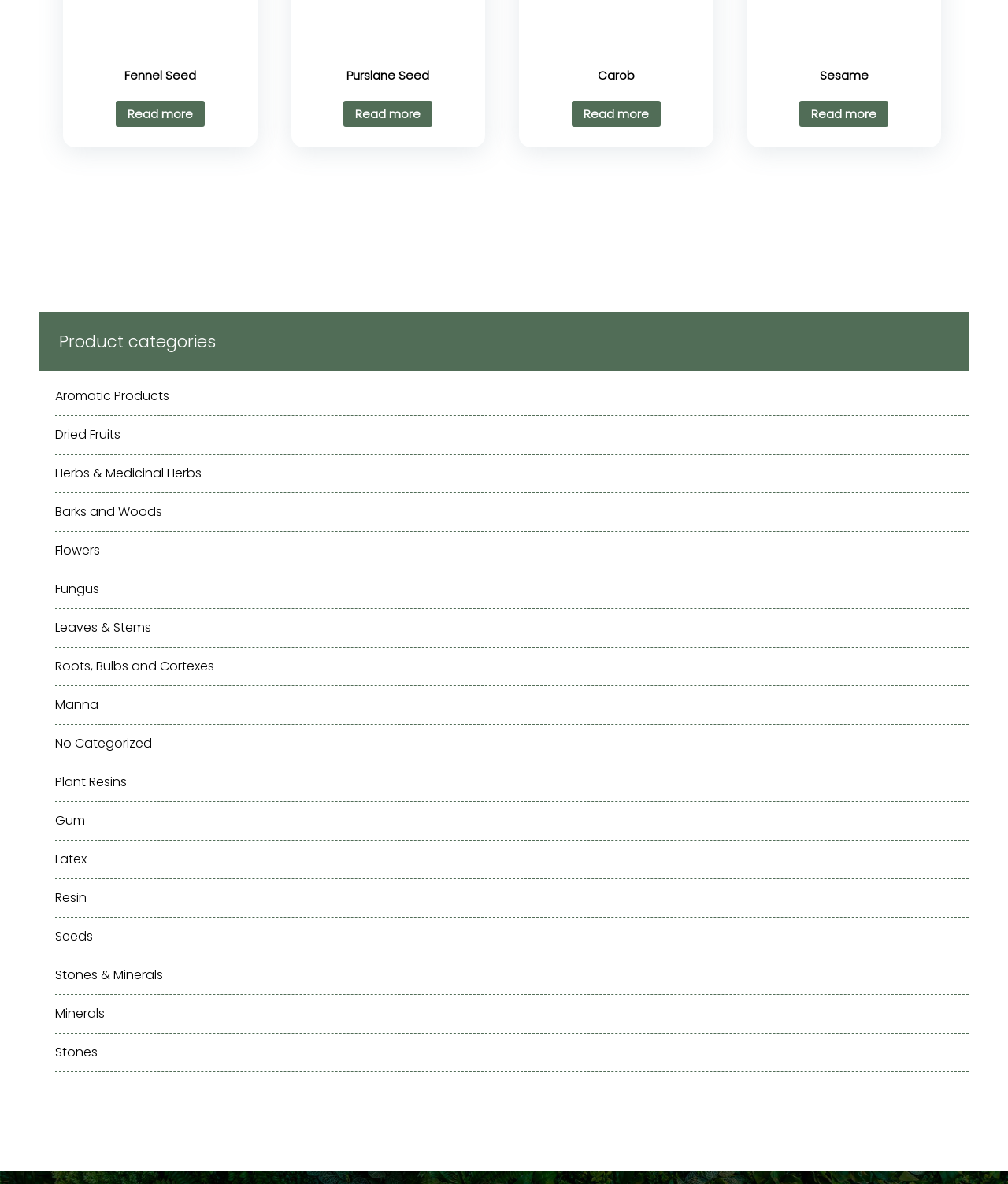How many types of seeds are mentioned?
Answer the question with a detailed and thorough explanation.

Upon inspecting the webpage, I found multiple headings related to seeds, including Fennel Seed, Purslane Seed, Sesame, and a category link labeled 'Seeds'. This suggests that there are at least four types of seeds mentioned on the webpage.